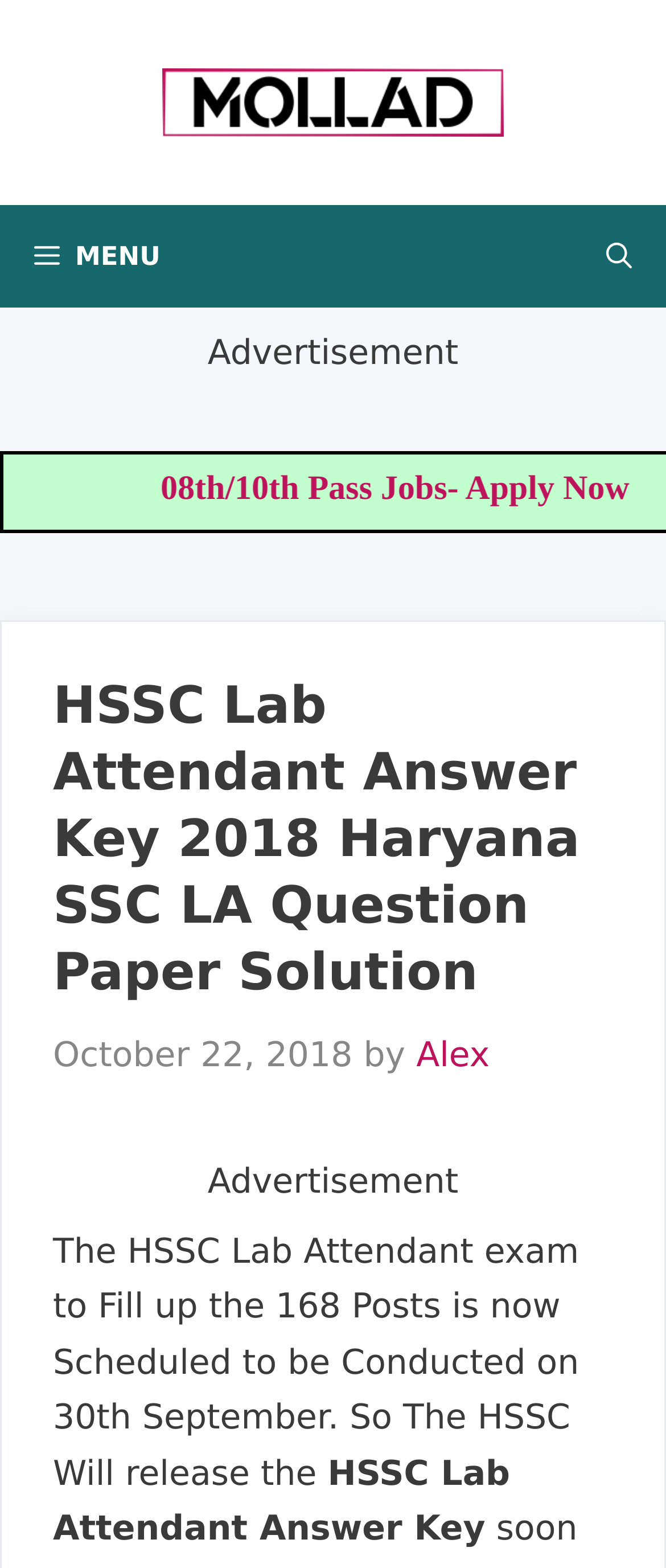Can you extract the primary headline text from the webpage?

HSSC Lab Attendant Answer Key 2018 Haryana SSC LA Question Paper Solution